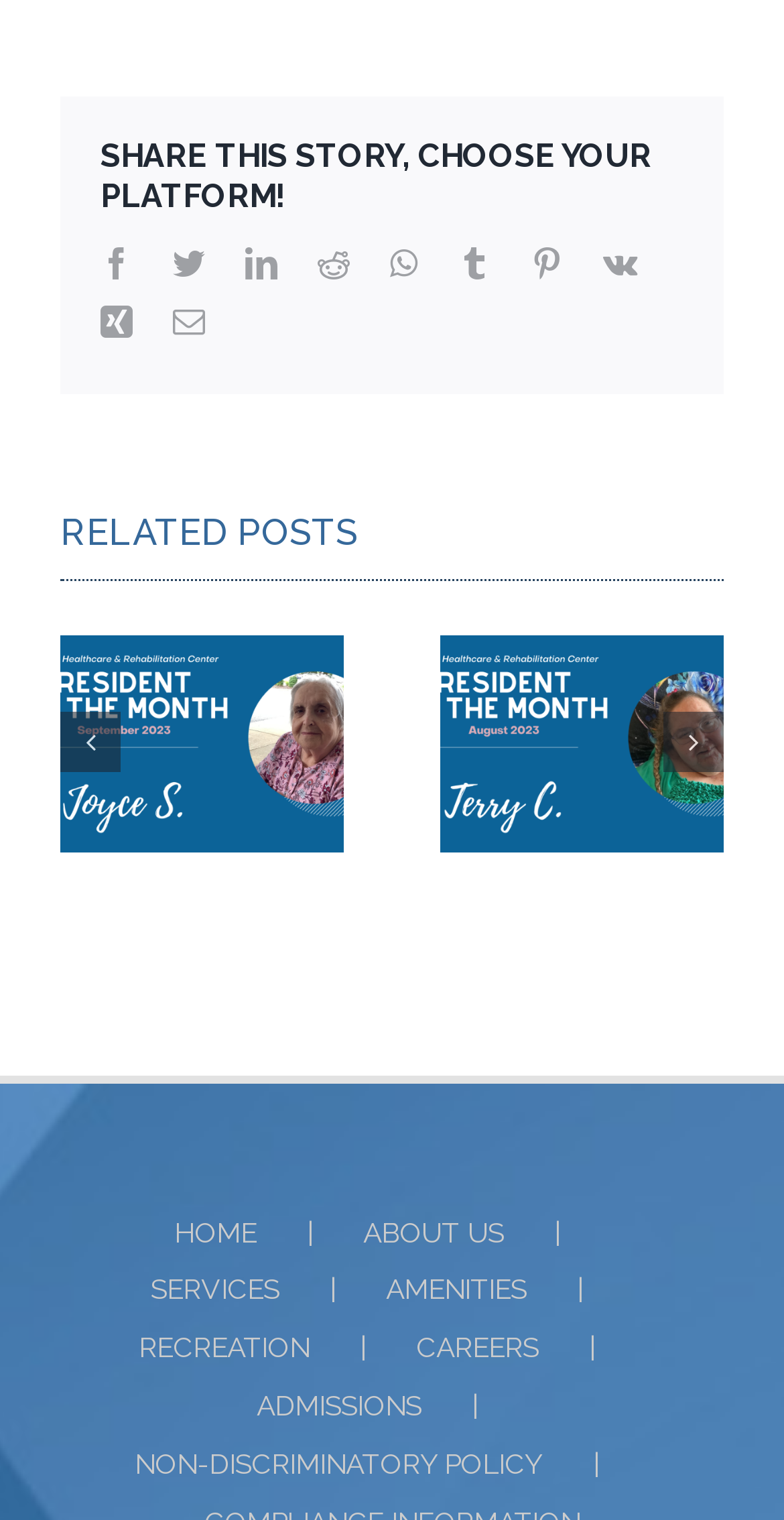How many images are available under the 'RELATED POSTS' section?
Using the information from the image, give a concise answer in one word or a short phrase.

2